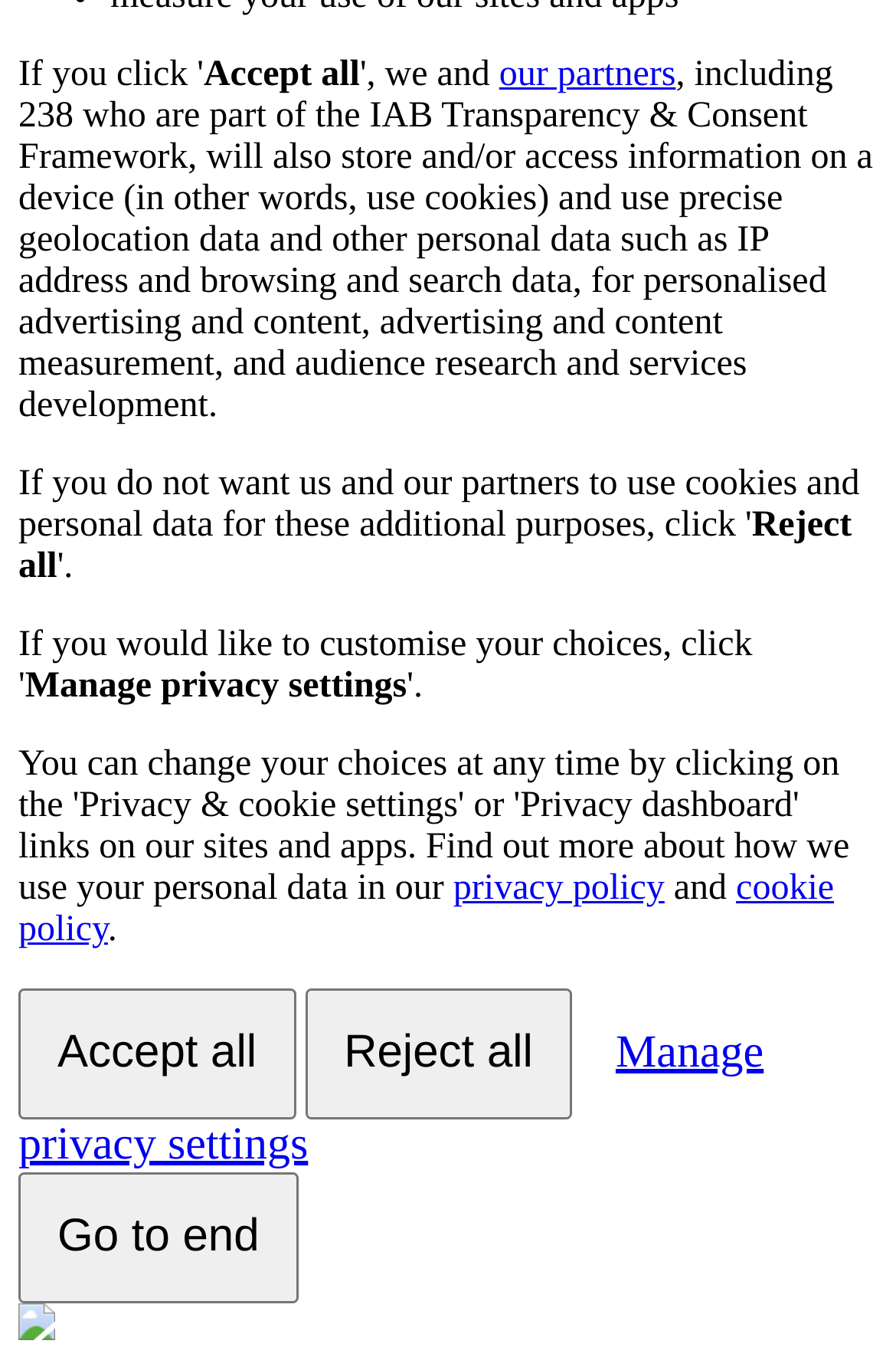Show the bounding box coordinates for the HTML element as described: "Go to end".

[0.021, 0.856, 0.333, 0.951]